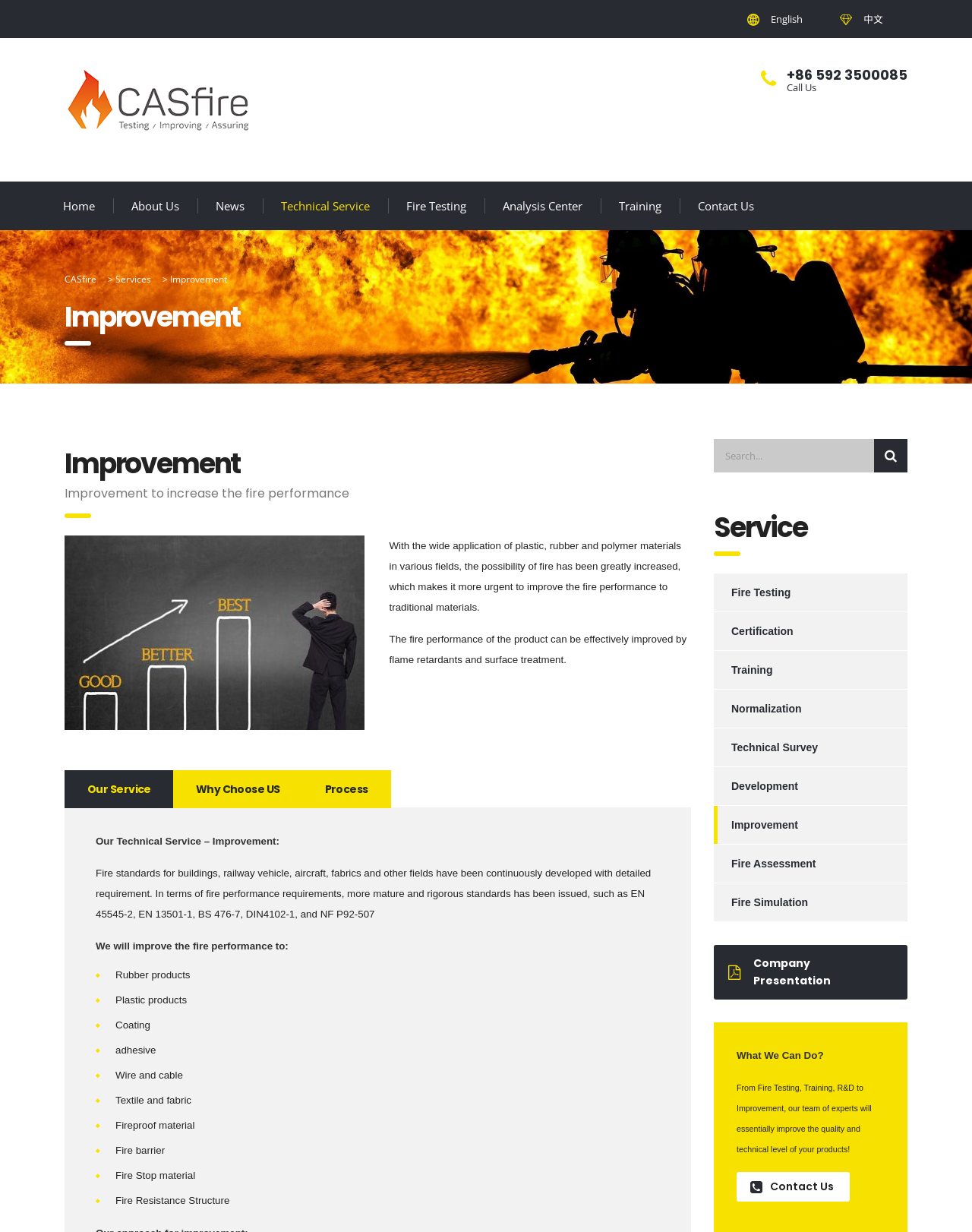Please mark the bounding box coordinates of the area that should be clicked to carry out the instruction: "Switch to English".

[0.793, 0.01, 0.826, 0.021]